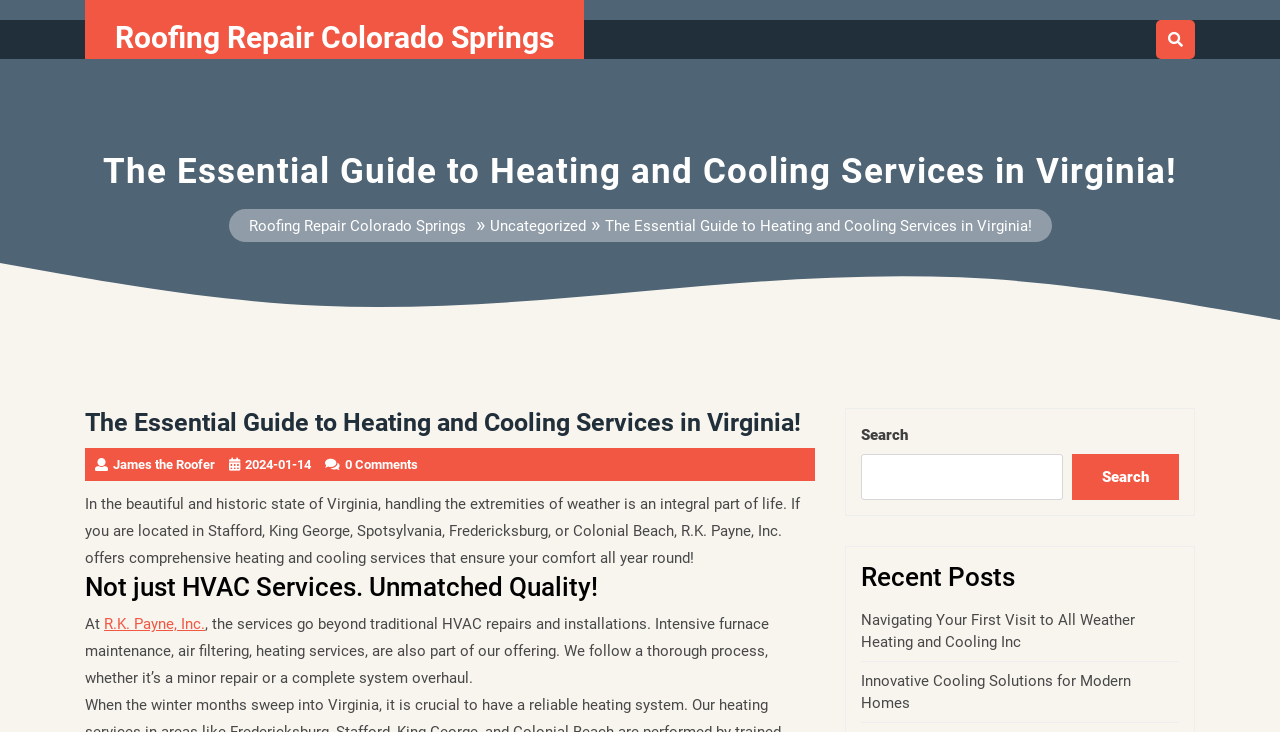Please find the bounding box coordinates of the clickable region needed to complete the following instruction: "Visit Roofing Repair Colorado Springs". The bounding box coordinates must consist of four float numbers between 0 and 1, i.e., [left, top, right, bottom].

[0.09, 0.027, 0.433, 0.075]